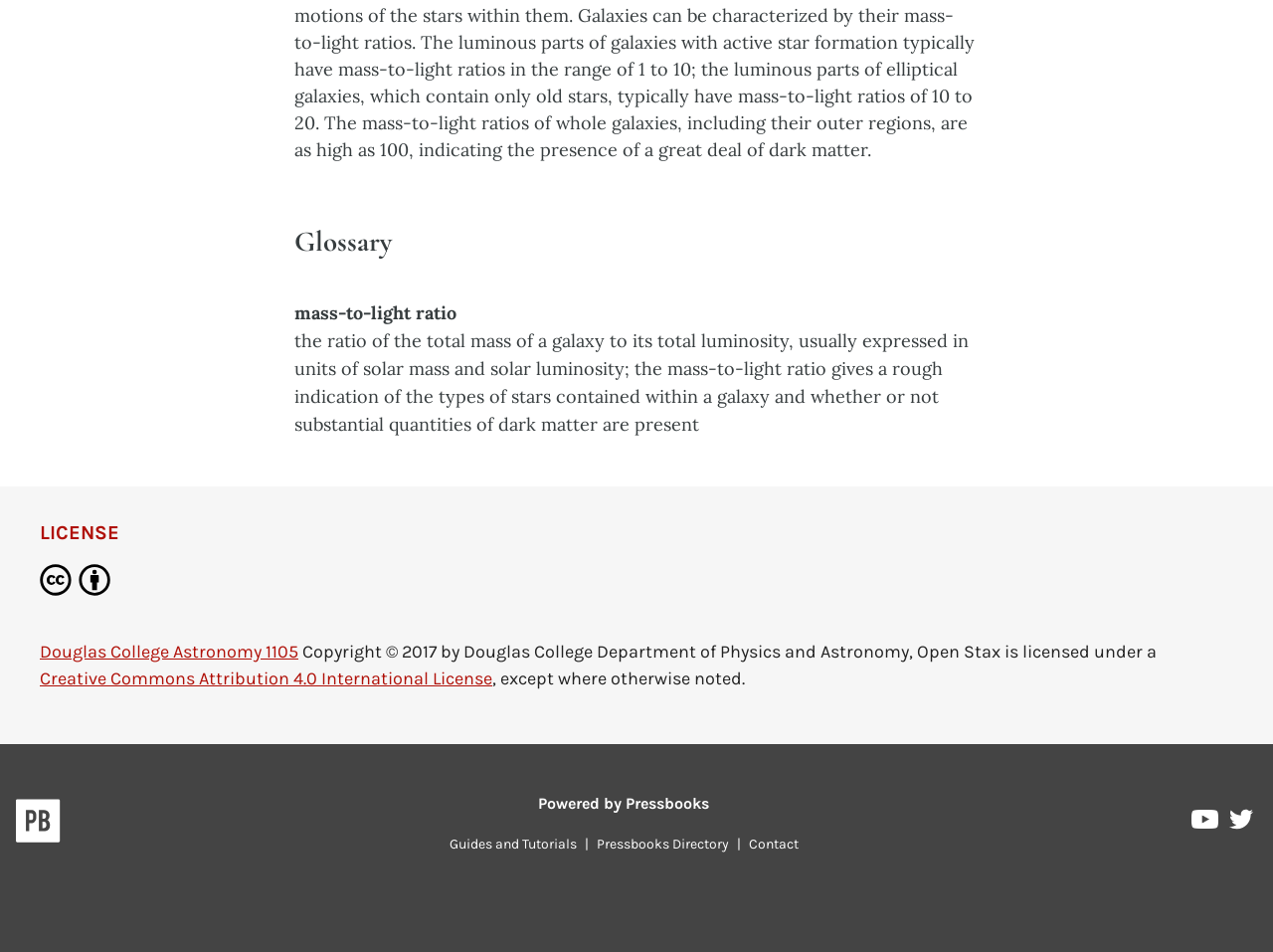Specify the bounding box coordinates of the area to click in order to execute this command: 'go to the Pressbooks Directory'. The coordinates should consist of four float numbers ranging from 0 to 1, and should be formatted as [left, top, right, bottom].

[0.462, 0.878, 0.579, 0.896]